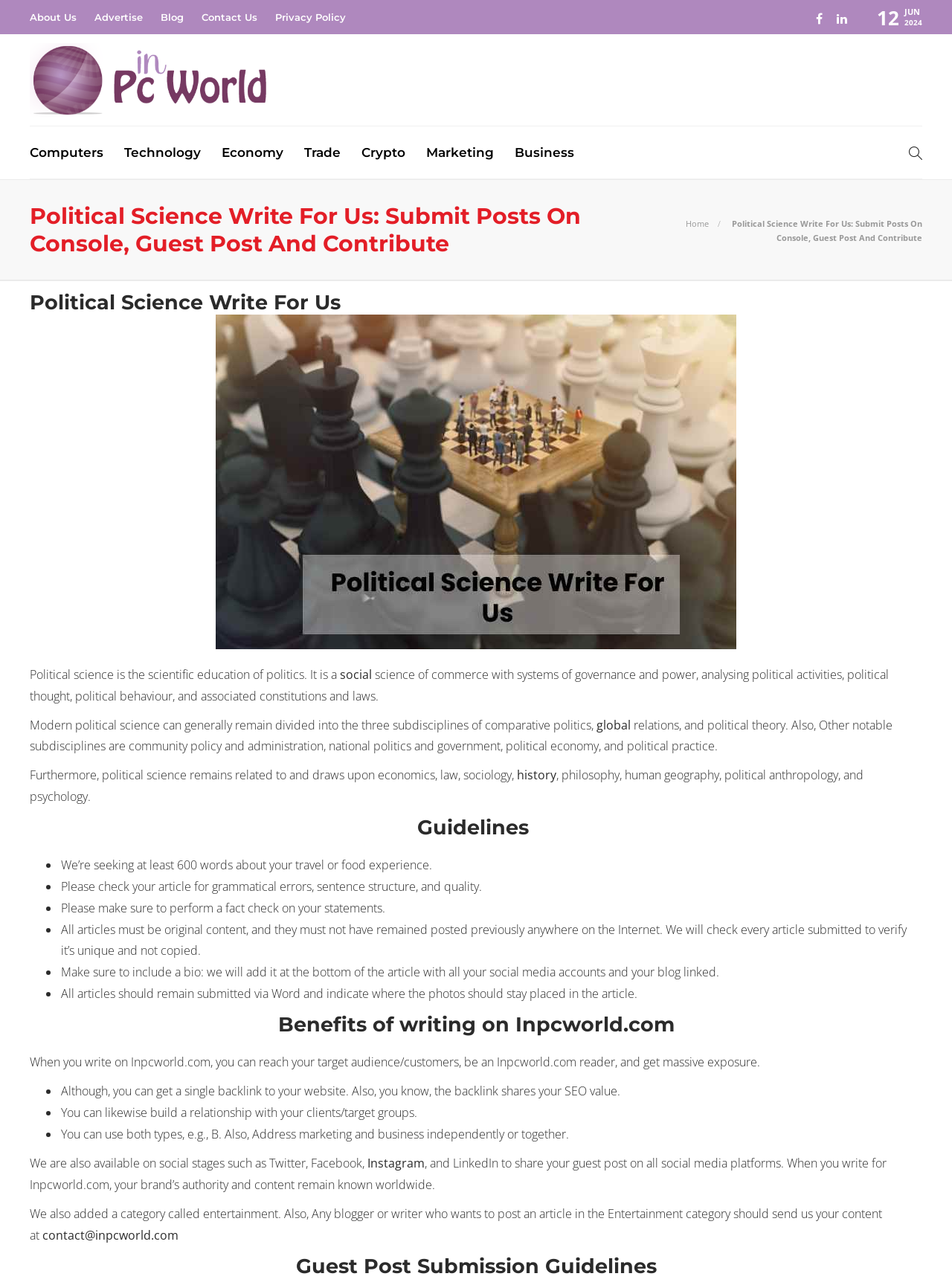Find the bounding box coordinates of the UI element according to this description: "history".

[0.543, 0.595, 0.584, 0.608]